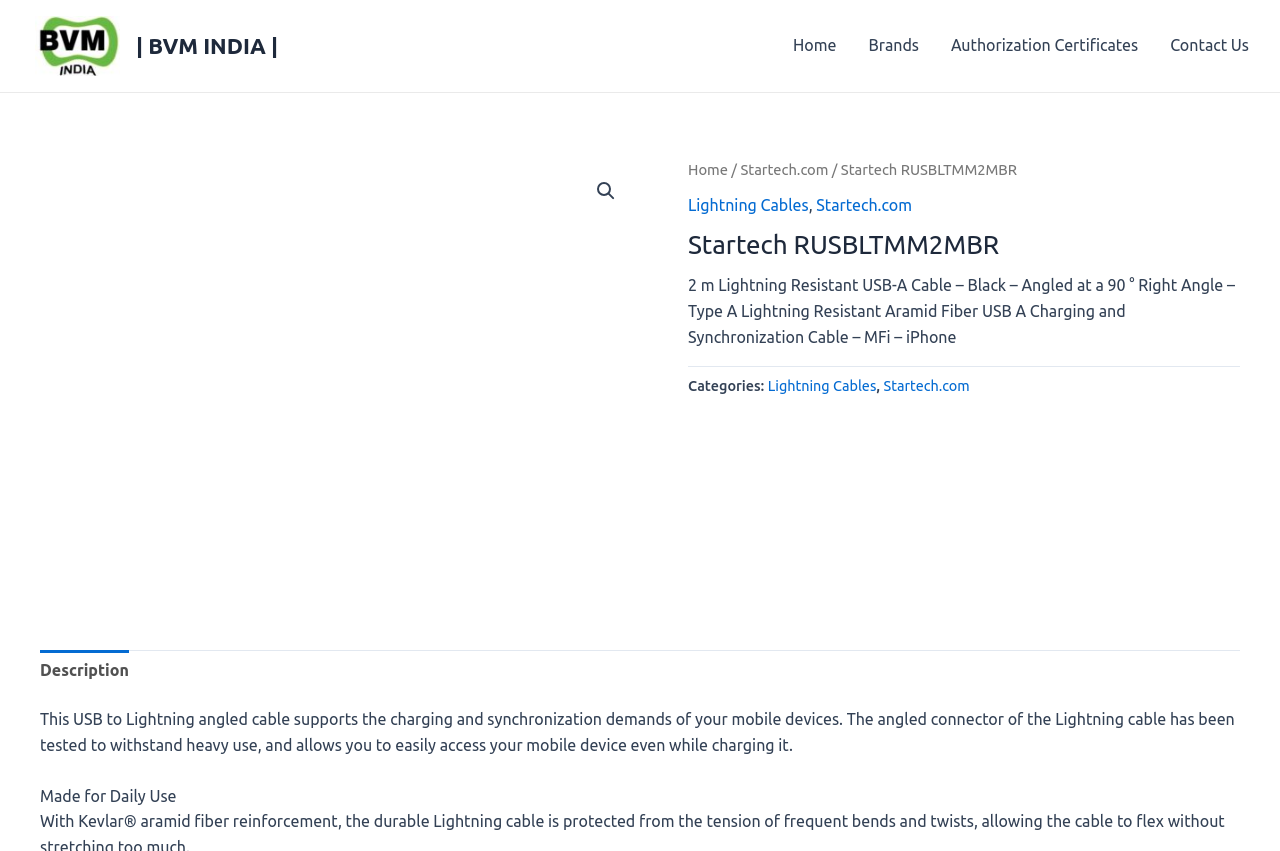Specify the bounding box coordinates of the area to click in order to follow the given instruction: "Go to the Contact Us page."

[0.902, 0.024, 0.988, 0.082]